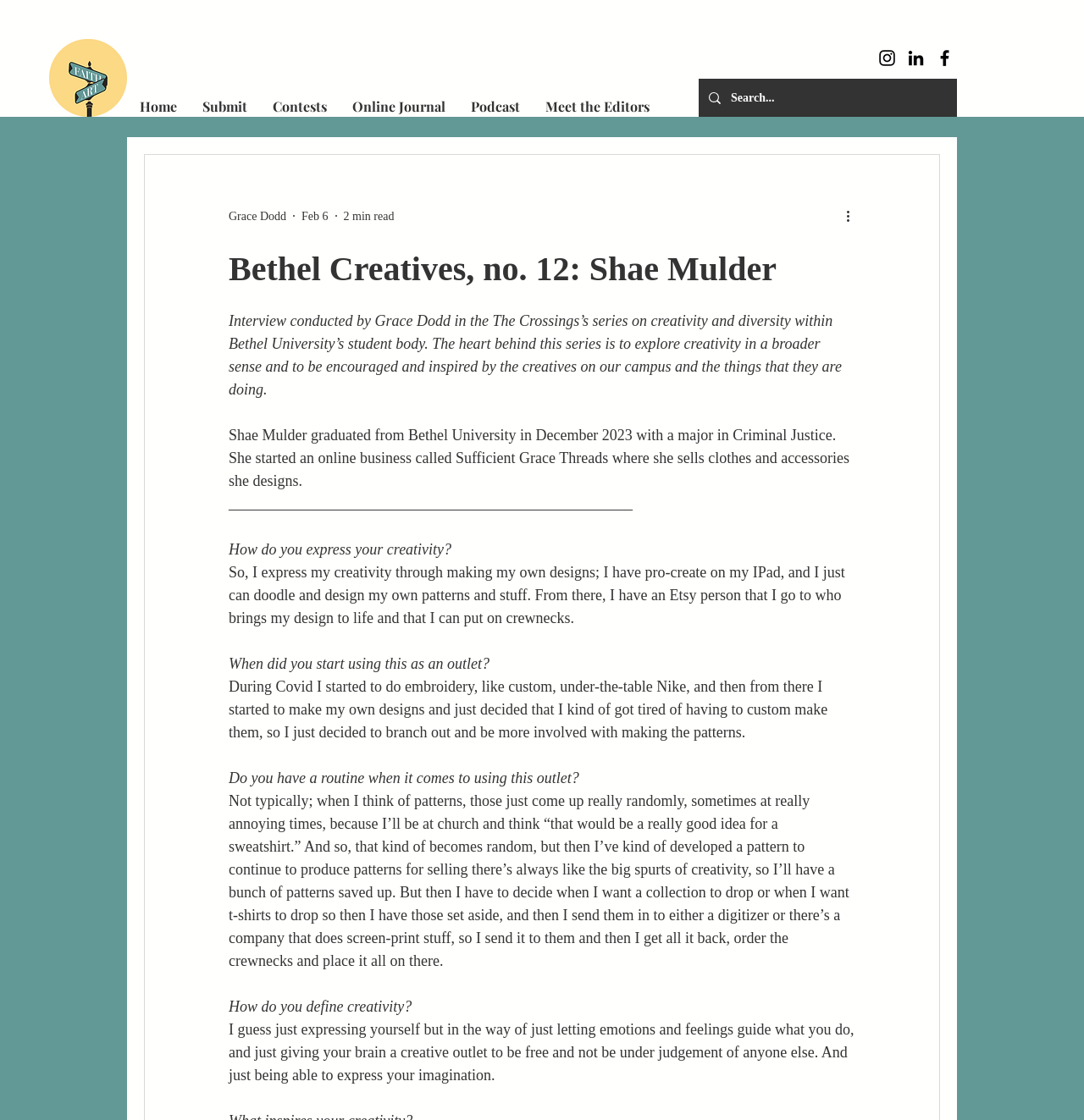What is Shae Mulder's major?
Utilize the image to construct a detailed and well-explained answer.

I found the answer by reading the text 'Shae Mulder graduated from Bethel University in December 2023 with a major in Criminal Justice.' which mentions her major.